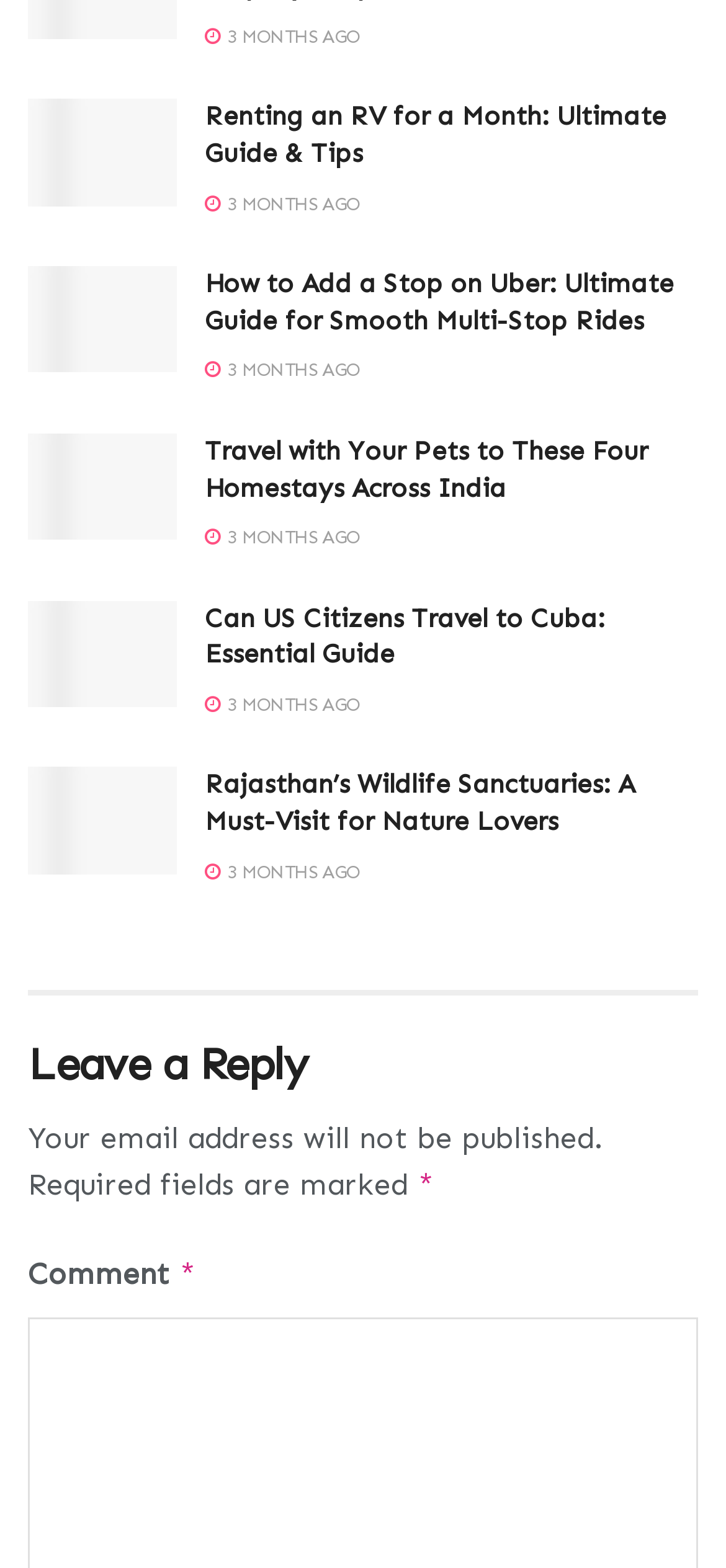Find the bounding box coordinates of the element's region that should be clicked in order to follow the given instruction: "Explore US Citizens Travel to Cuba". The coordinates should consist of four float numbers between 0 and 1, i.e., [left, top, right, bottom].

[0.038, 0.383, 0.244, 0.451]